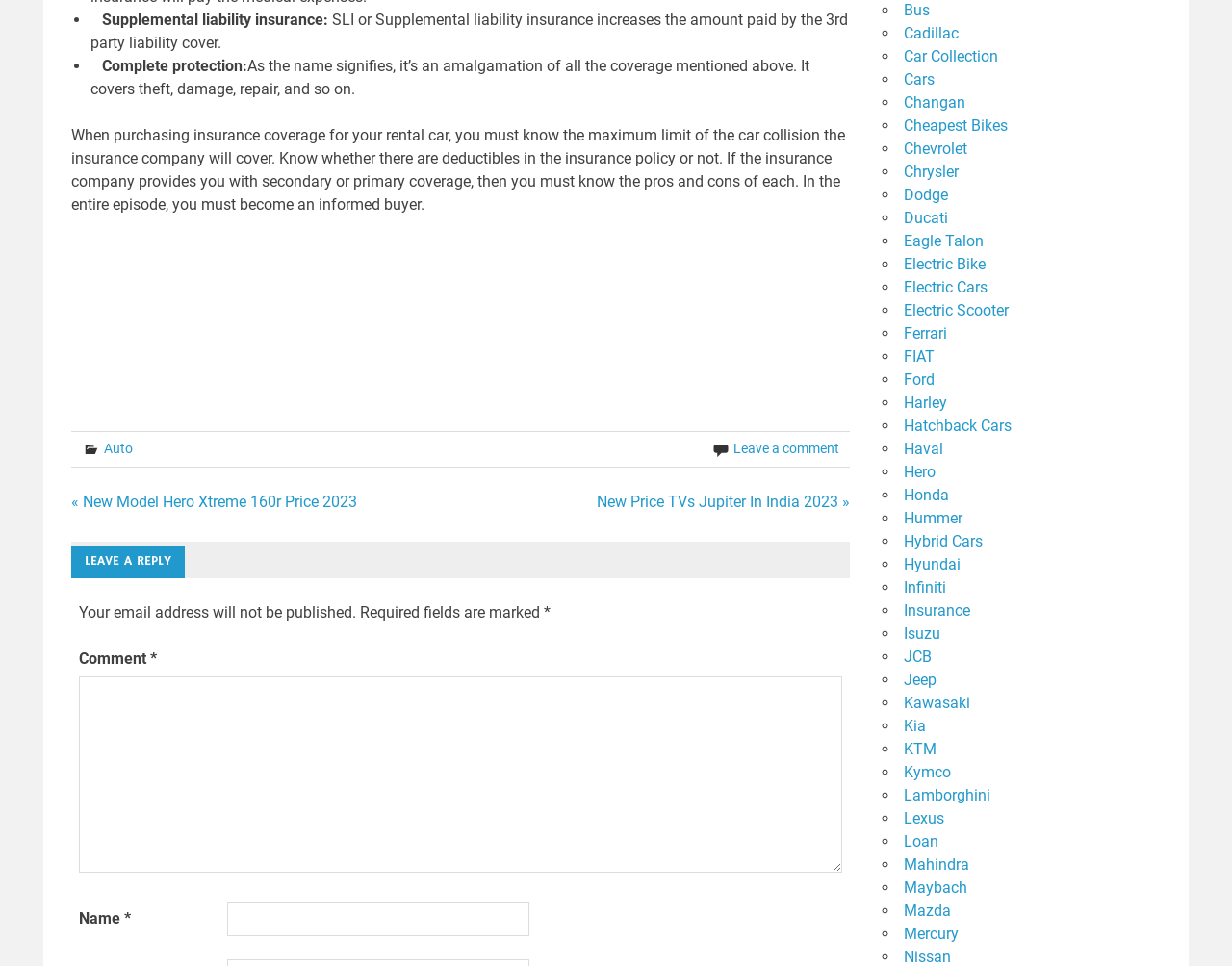Locate the bounding box coordinates of the element you need to click to accomplish the task described by this instruction: "Click on the 'Auto' link".

[0.084, 0.456, 0.108, 0.472]